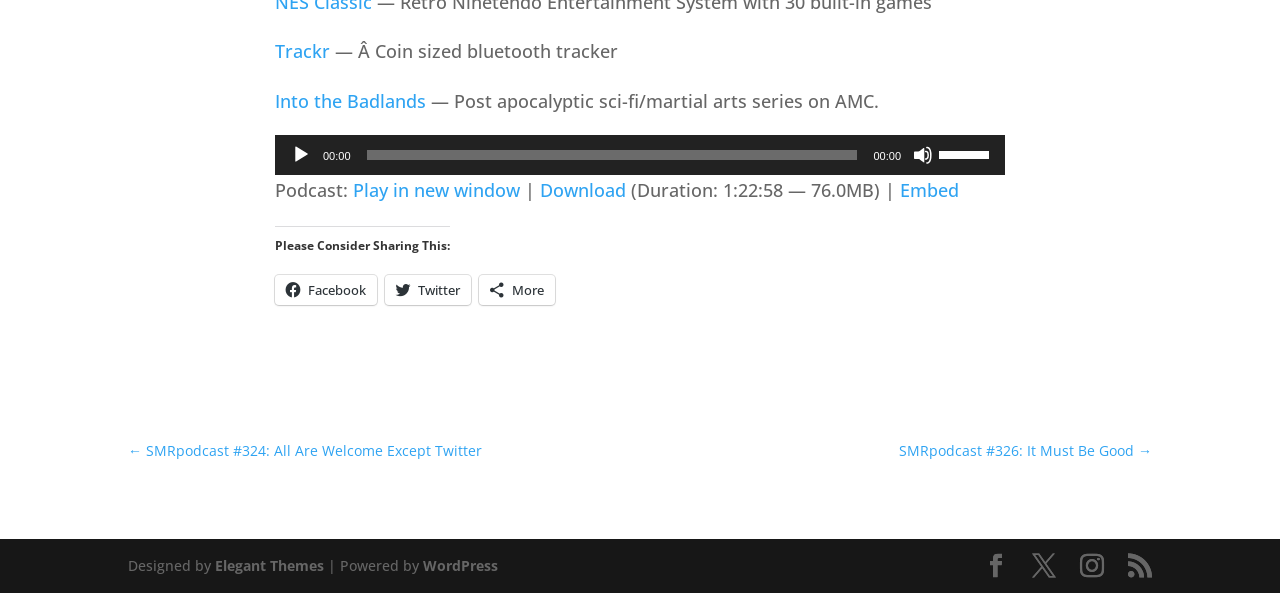Can you find the bounding box coordinates for the element to click on to achieve the instruction: "Go to the previous podcast"?

[0.1, 0.74, 0.377, 0.78]